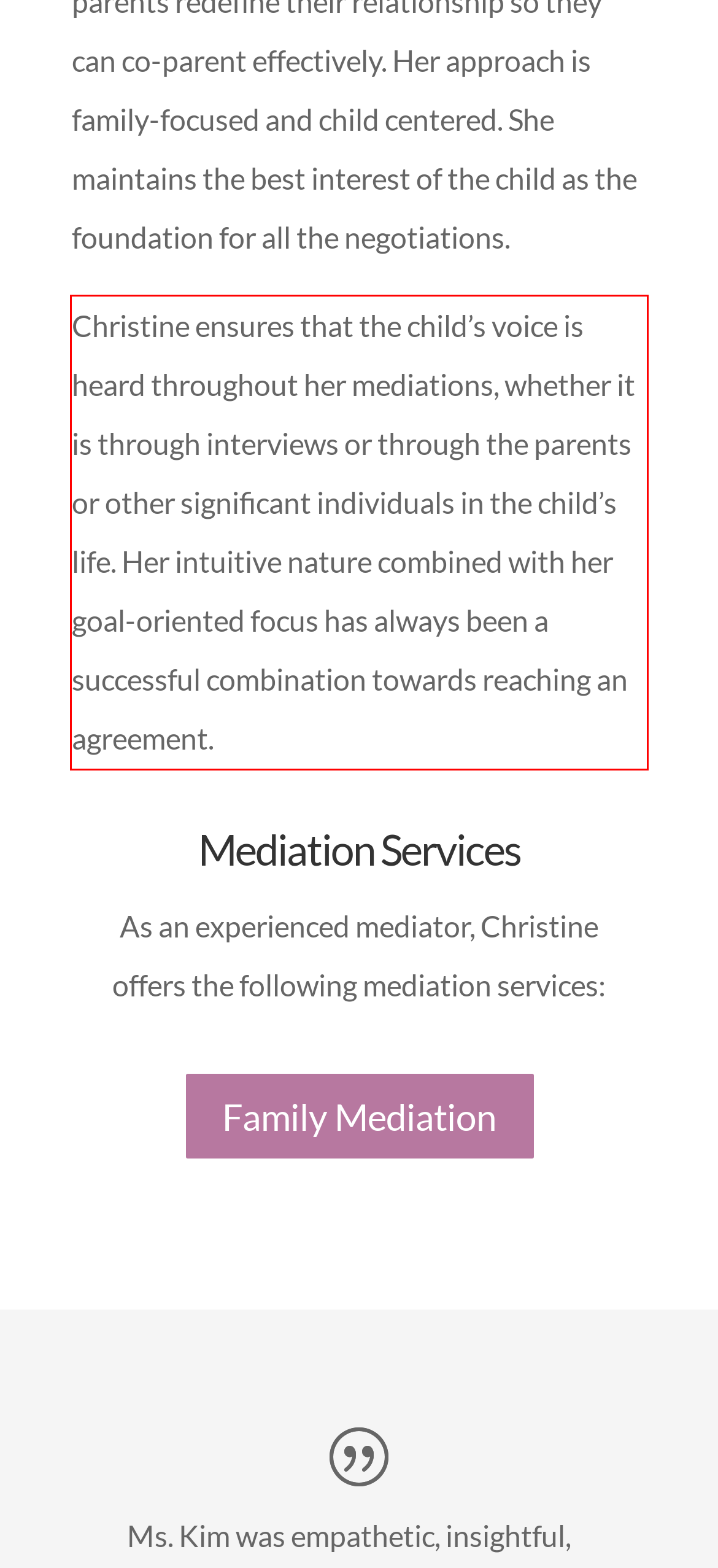Analyze the screenshot of a webpage where a red rectangle is bounding a UI element. Extract and generate the text content within this red bounding box.

Christine ensures that the child’s voice is heard throughout her mediations, whether it is through interviews or through the parents or other significant individuals in the child’s life. Her intuitive nature combined with her goal-oriented focus has always been a successful combination towards reaching an agreement.